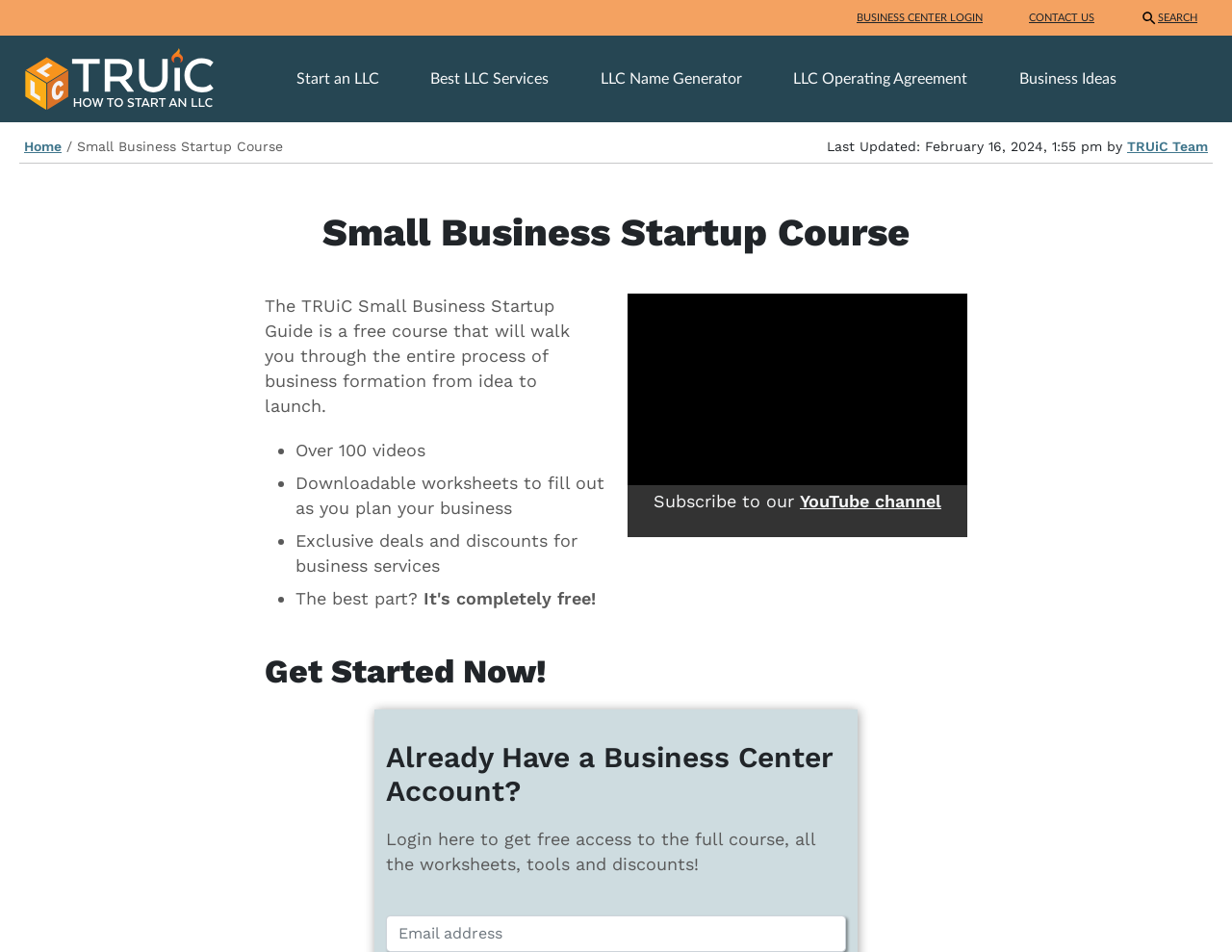What is the format of the downloadable resources?
Analyze the image and deliver a detailed answer to the question.

The downloadable resources provided in the course are in the format of worksheets, which users can fill out as they plan their business, as stated in the bullet points under the course description.